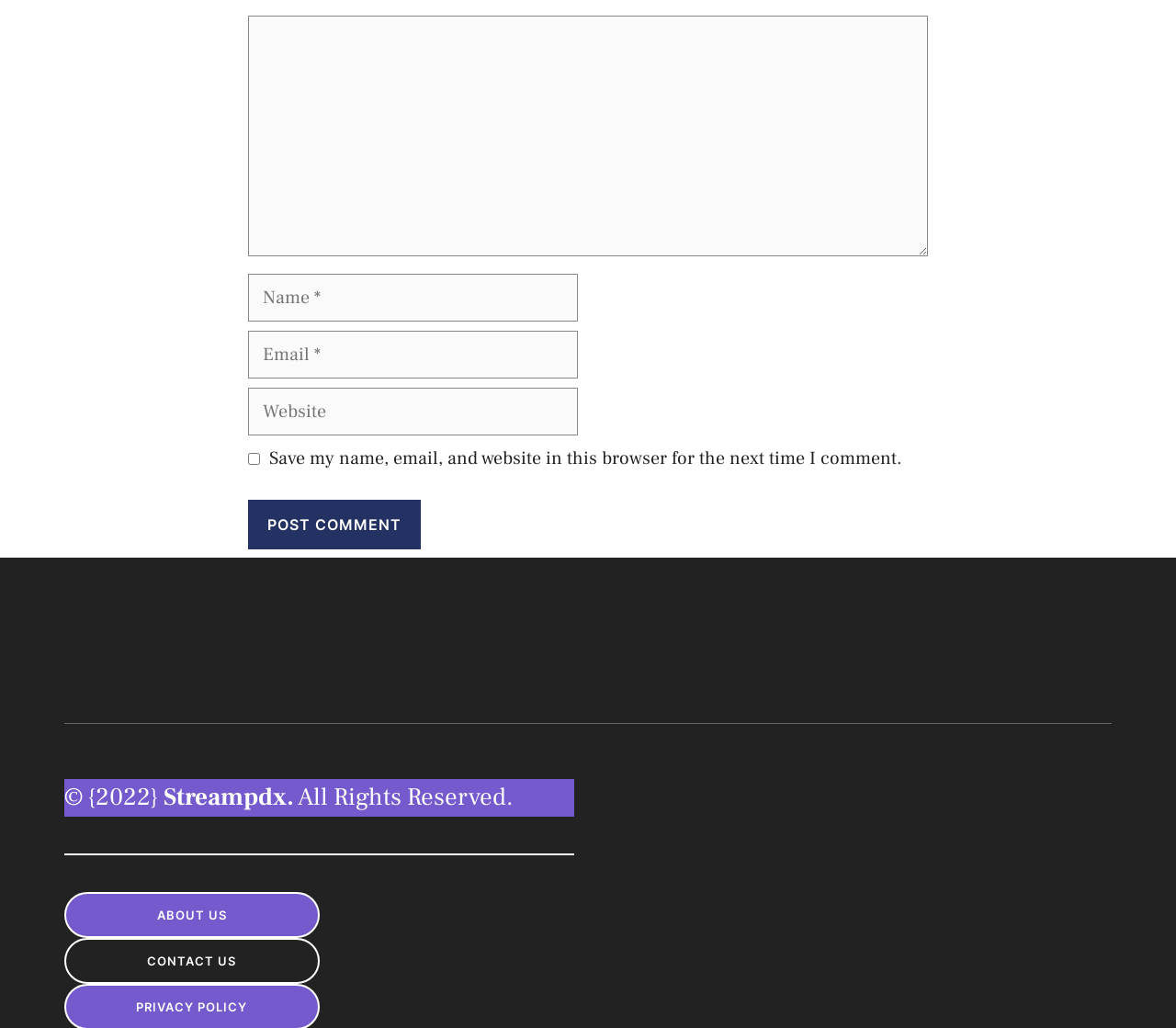How many links are there in the footer? Look at the image and give a one-word or short phrase answer.

2